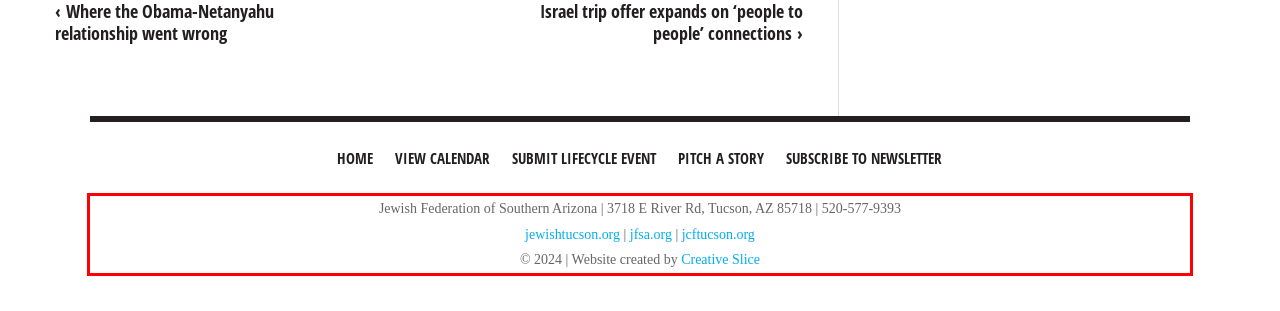Your task is to recognize and extract the text content from the UI element enclosed in the red bounding box on the webpage screenshot.

Jewish Federation of Southern Arizona | 3718 E River Rd, Tucson, AZ 85718 | 520-577-9393 jewishtucson.org | jfsa.org | jcftucson.org © 2024 | Website created by Creative Slice